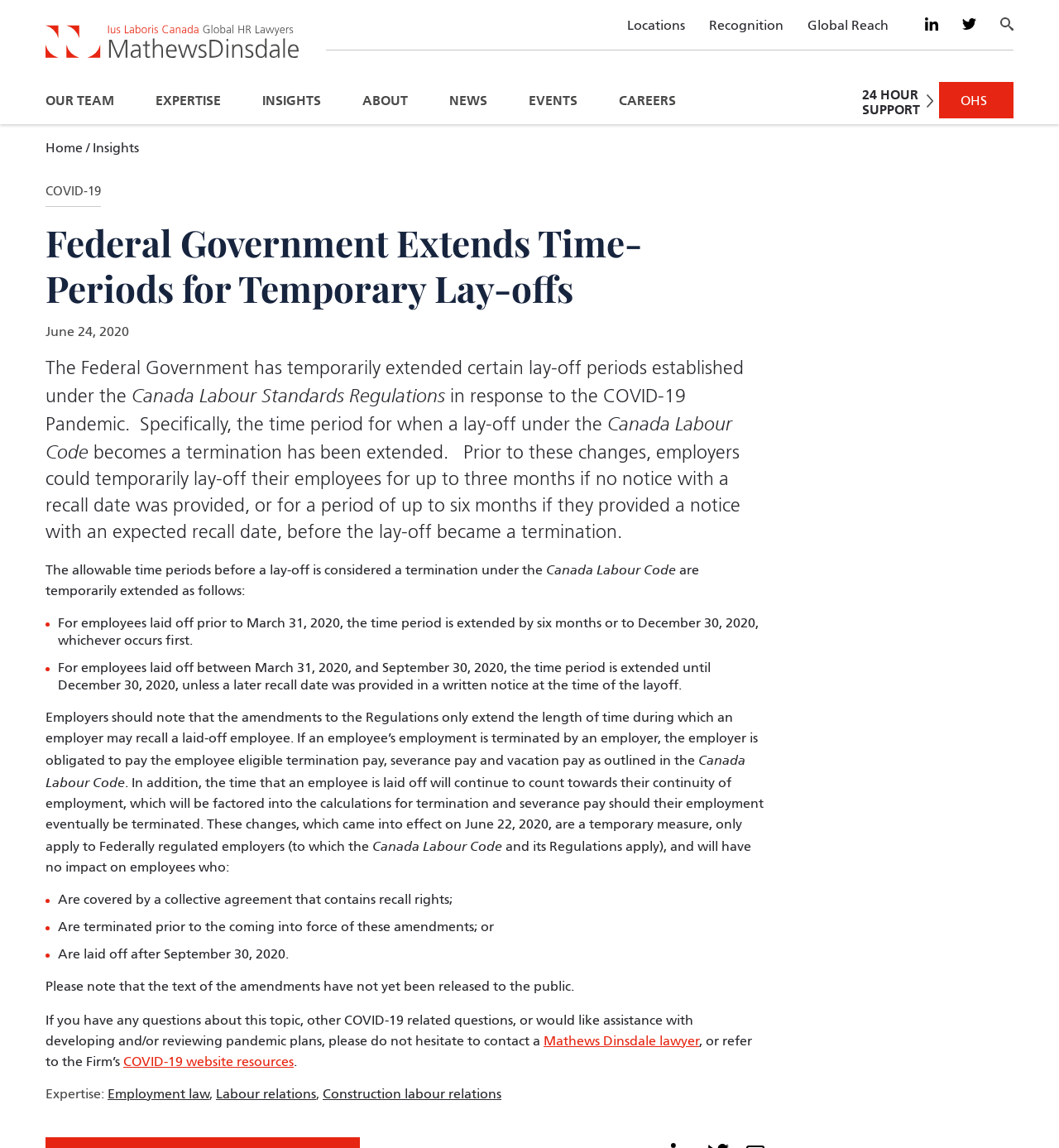What is the date mentioned in the article?
Identify the answer in the screenshot and reply with a single word or phrase.

June 24, 2020